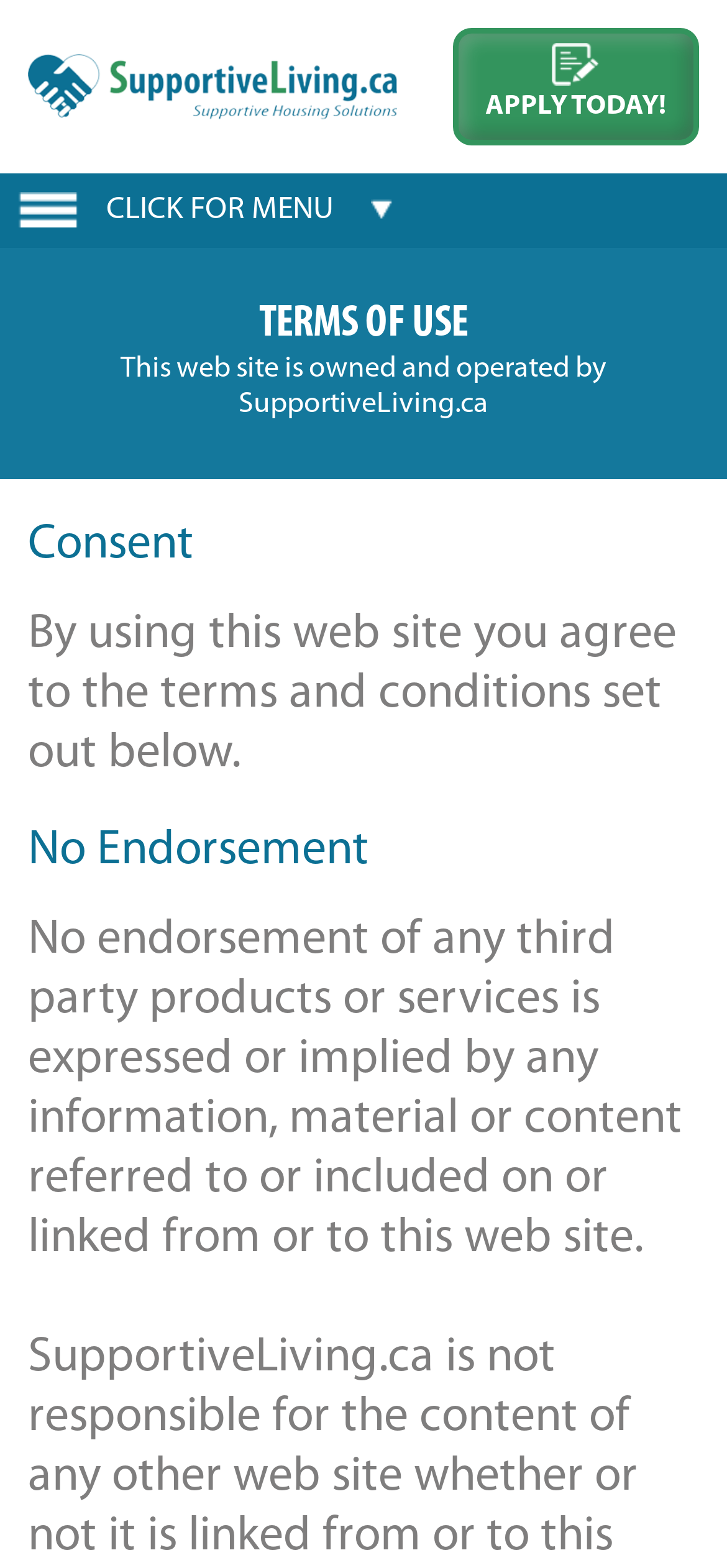Based on the provided description, "Click For Menu", find the bounding box of the corresponding UI element in the screenshot.

[0.026, 0.124, 0.541, 0.144]